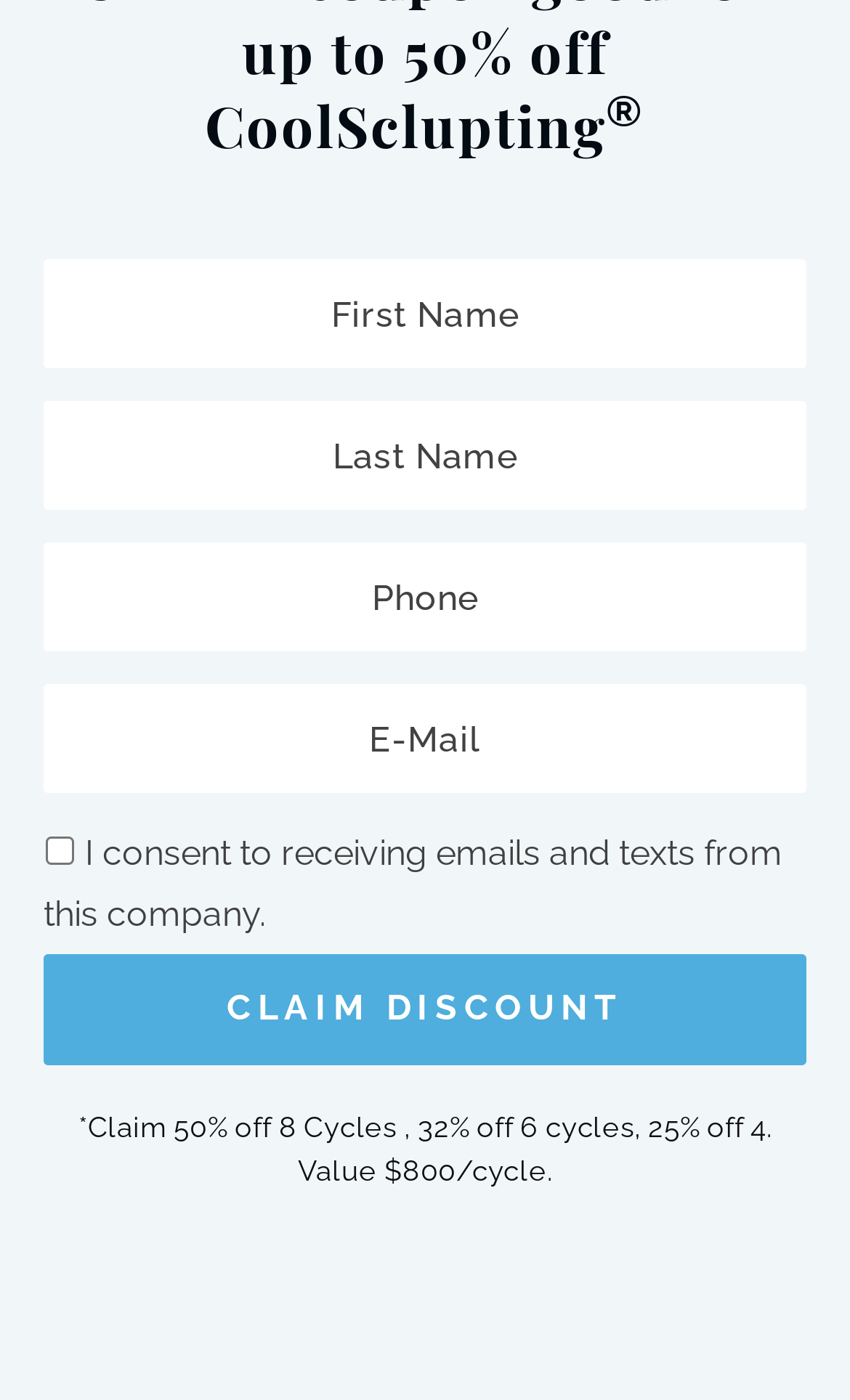How many textboxes are required on the webpage?
Carefully analyze the image and provide a detailed answer to the question.

There are four textbox elements with the 'required' attribute set to True, indicating that they are mandatory fields on the webpage.